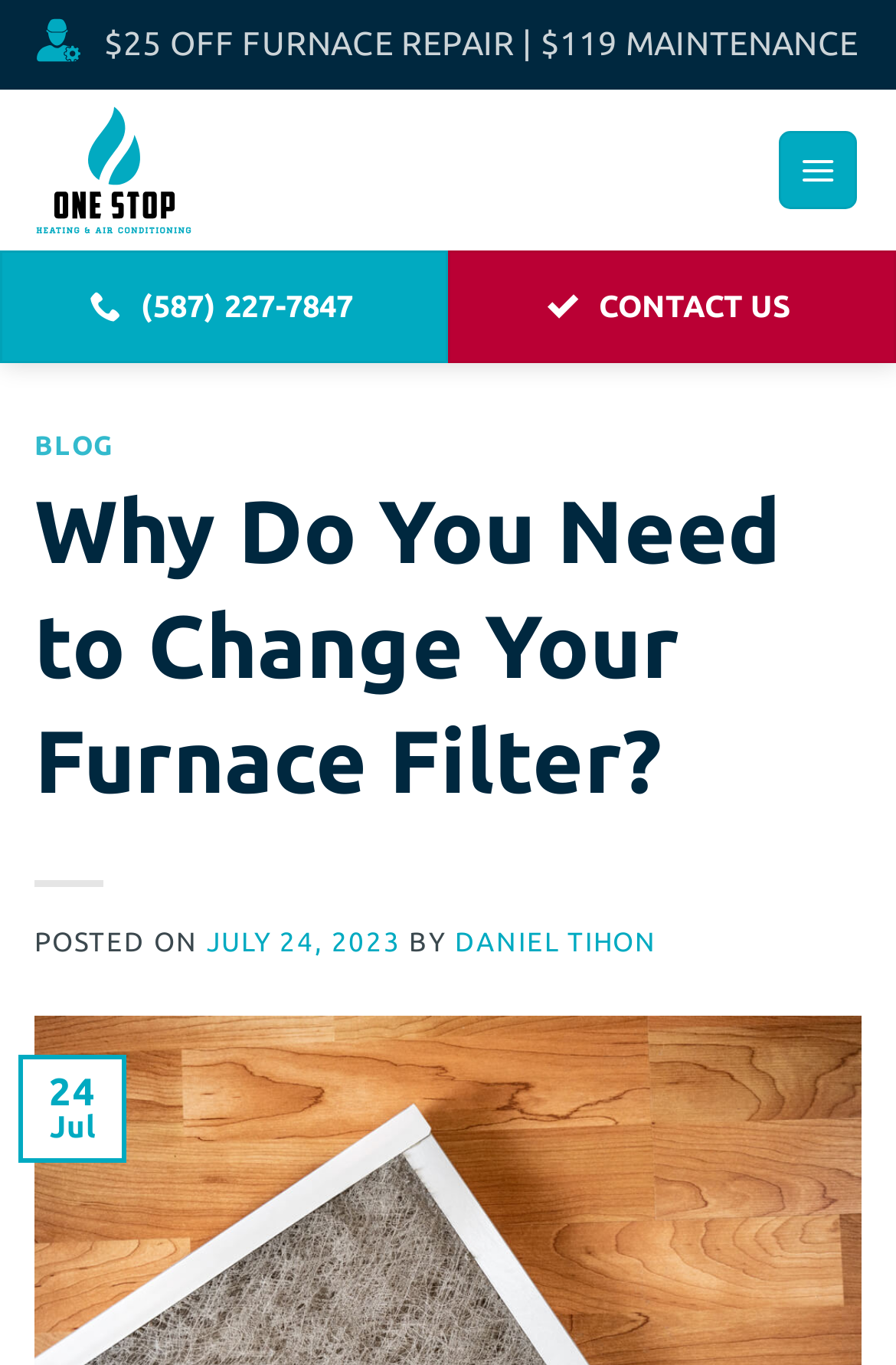Answer the question in one word or a short phrase:
What is the date of the latest article?

JULY 24, 2023